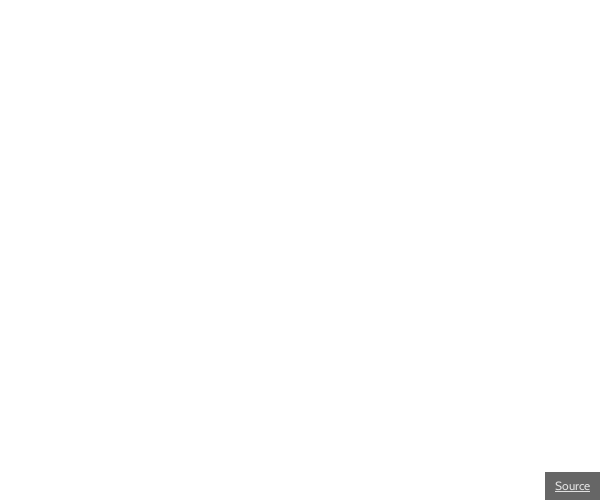Convey all the details present in the image.

The image titled "How To Choose The Best Graphic Tee That Suits You" features a vibrant graphic tee, encapsulating the essence of personalized fashion. It reflects the idea that T-shirts with unique inscriptions can serve as thoughtful gifts or promotional items, allowing individuals to express their personality or commemorate special moments. This notion aligns perfectly with the accompanying text, which emphasizes the creativity and sentiment behind choosing a graphic tee that resonates with the recipient's tastes or serves as a memorable advertisement. The image is part of a section dedicated to personalized gift ideas, showcasing the versatility of graphic tees in making meaningful connections through thoughtful gifts. A link to the original source is provided at the bottom of the image for further exploration of this topic.